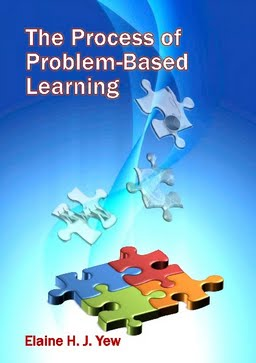Explain in detail what you see in the image.

The image features the cover of the dissertation titled "The Process of Problem-Based Learning" authored by Elaine H. J. Yew. The design includes a visually striking background with a gradient of blue tones, symbolizing depth and clarity in education. Prominently displayed on the cover is an arrangement of colorful puzzle pieces, conveying the concept of problem-solving and the interconnectedness of learning components. Above the puzzle, the title is boldly written in large, white lettering, emphasizing the focus of the work on problem-based learning methodologies. At the bottom of the cover, the author's name is presented in a smaller font, anchoring the visual with an attribution to Elaine H. J. Yew. This cover art effectively encapsulates the theme of the dissertation, reflecting both creativity and scholarly inquiry in the educational field.